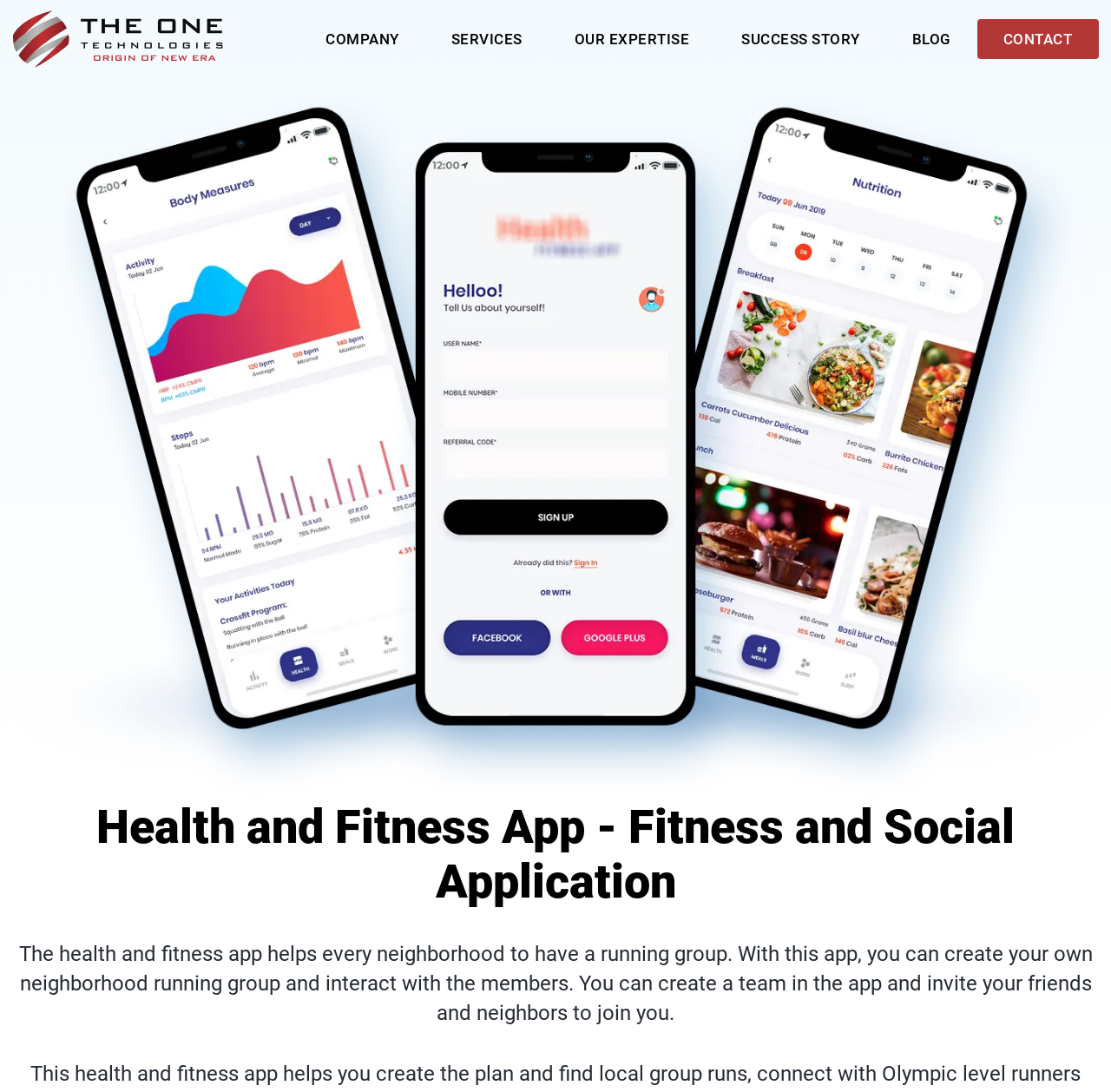Based on the image, give a detailed response to the question: What is the position of the logo on the webpage?

By examining the bounding box coordinates of the logo element, I found that its y1 and y2 values are 0.01 and 0.062, respectively, which indicates that it is located at the top of the webpage. Additionally, its x1 and x2 values are 0.012 and 0.207, respectively, which suggests that it is positioned on the left side of the webpage.